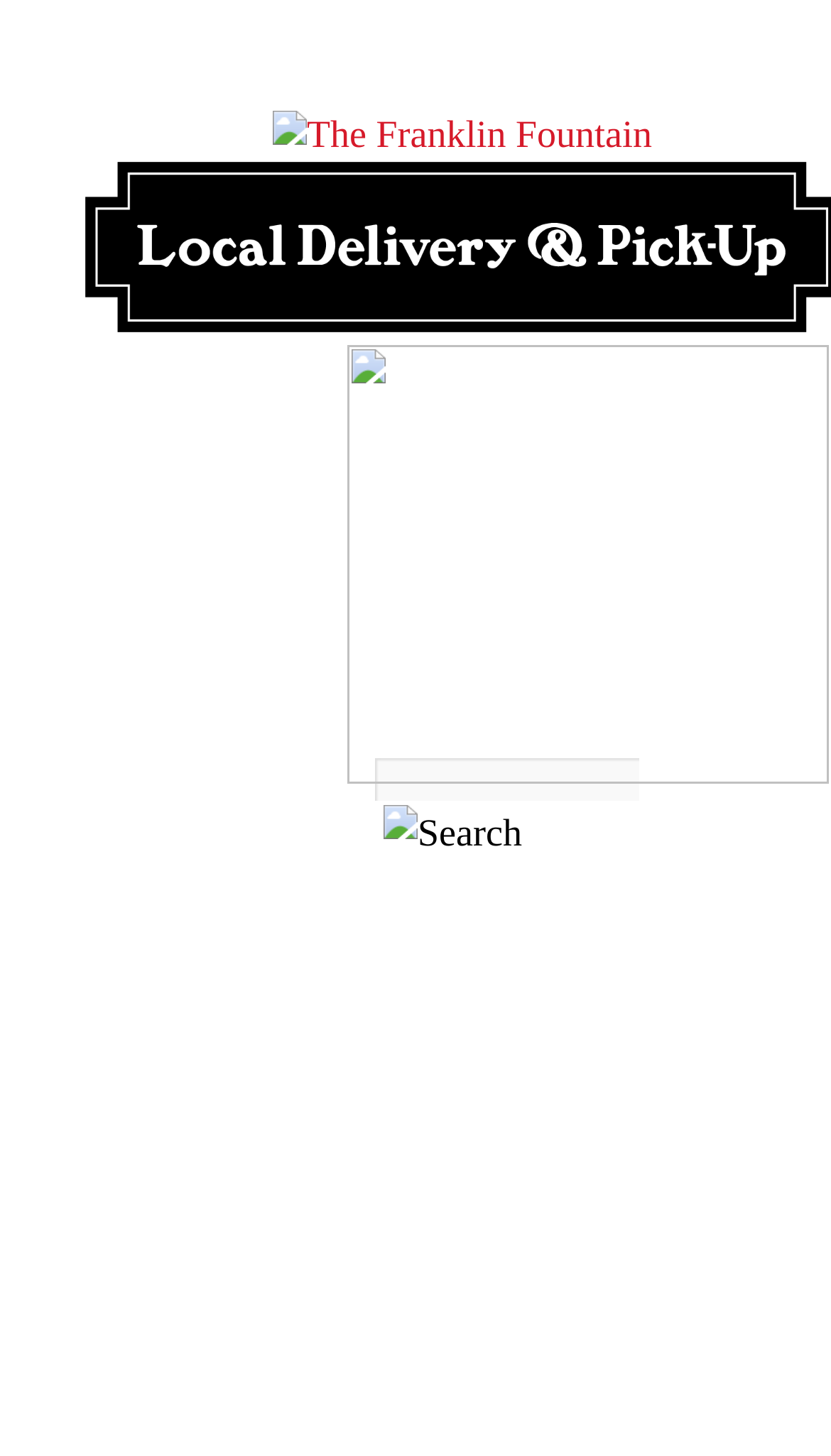Answer with a single word or phrase: 
How many search fields are there?

1